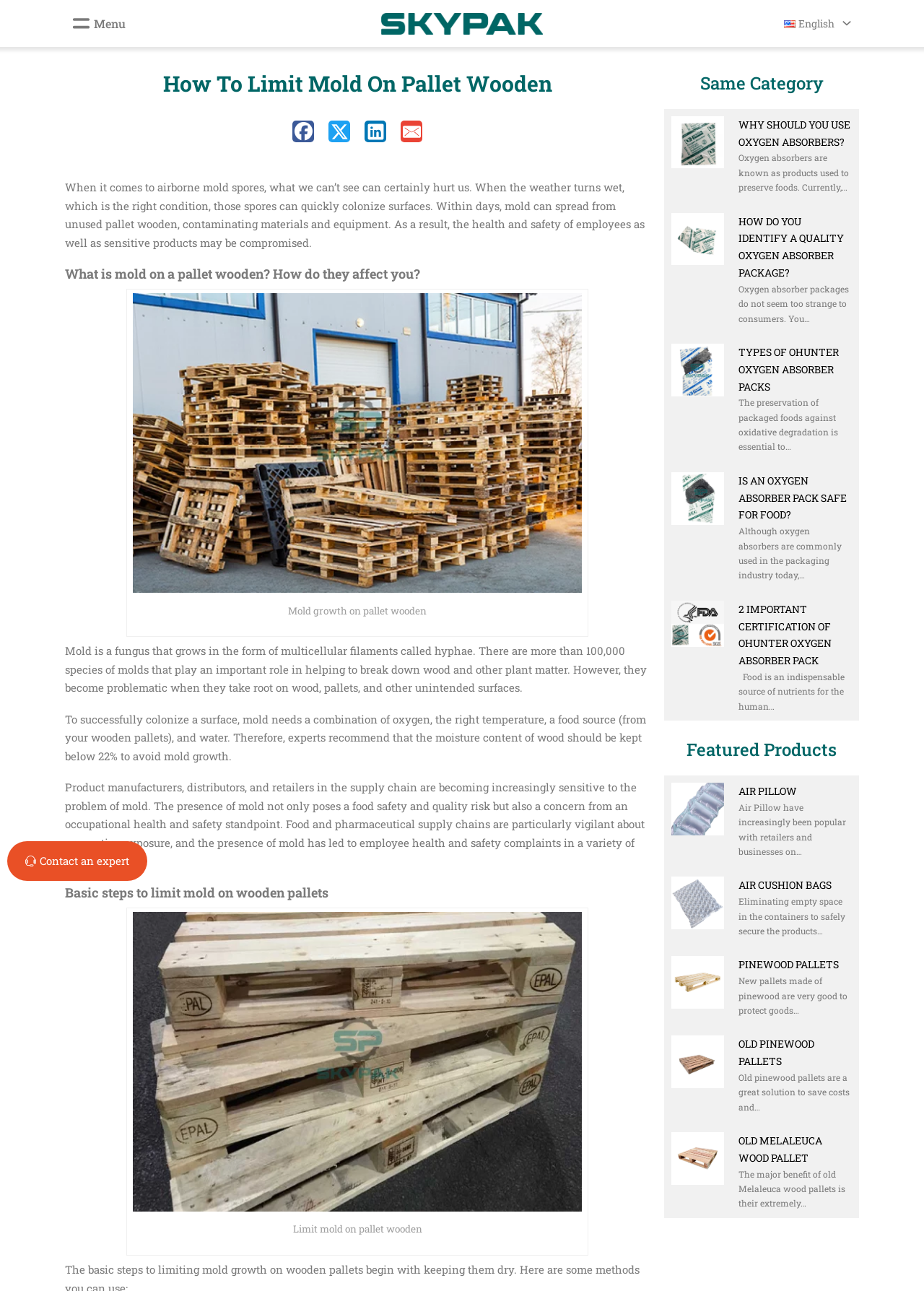Could you highlight the region that needs to be clicked to execute the instruction: "Read more about Why should you use Oxygen Absorbers?"?

[0.799, 0.091, 0.92, 0.115]